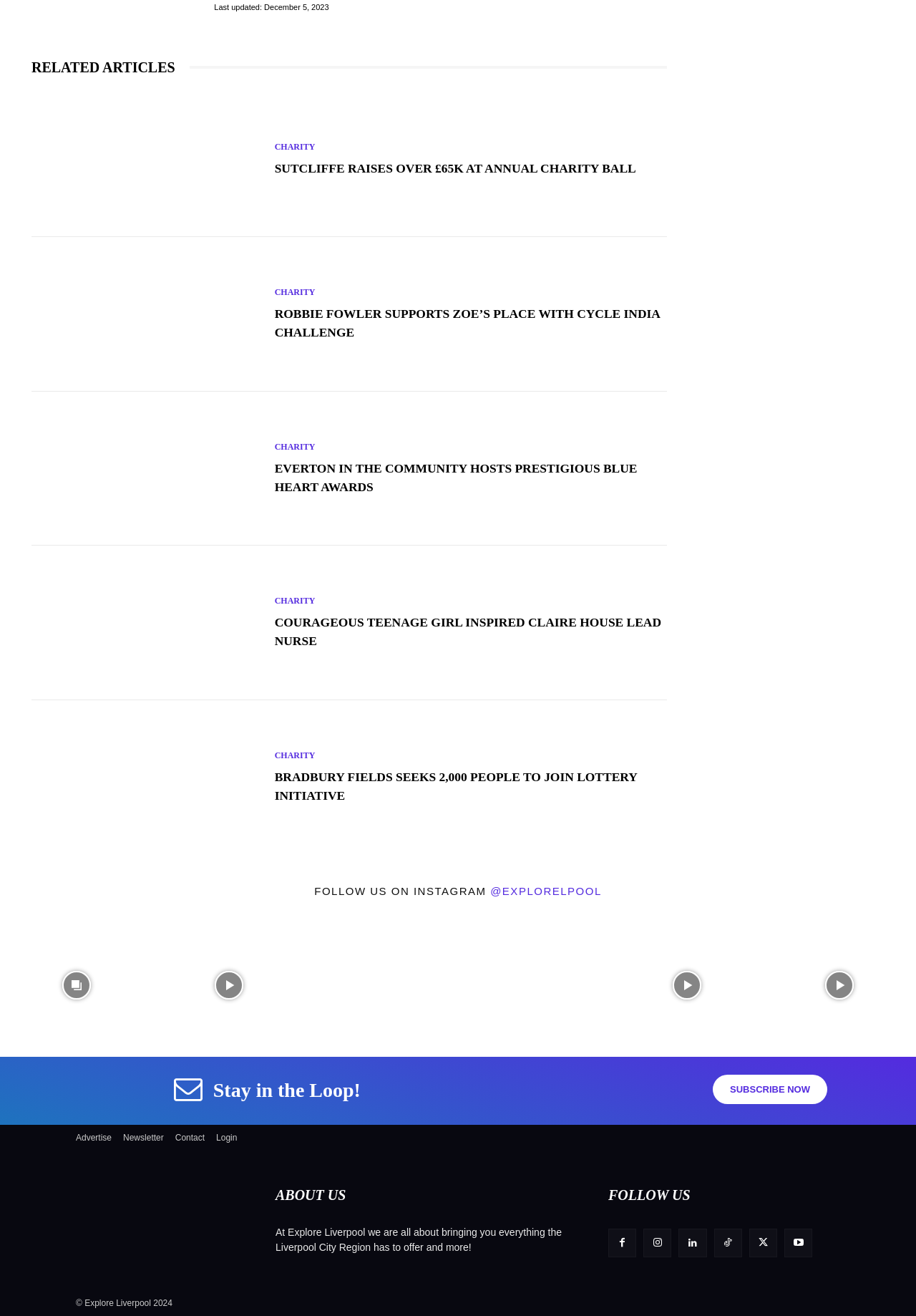Using the format (top-left x, top-left y, bottom-right x, bottom-right y), and given the element description, identify the bounding box coordinates within the screenshot: Charity

[0.3, 0.336, 0.344, 0.343]